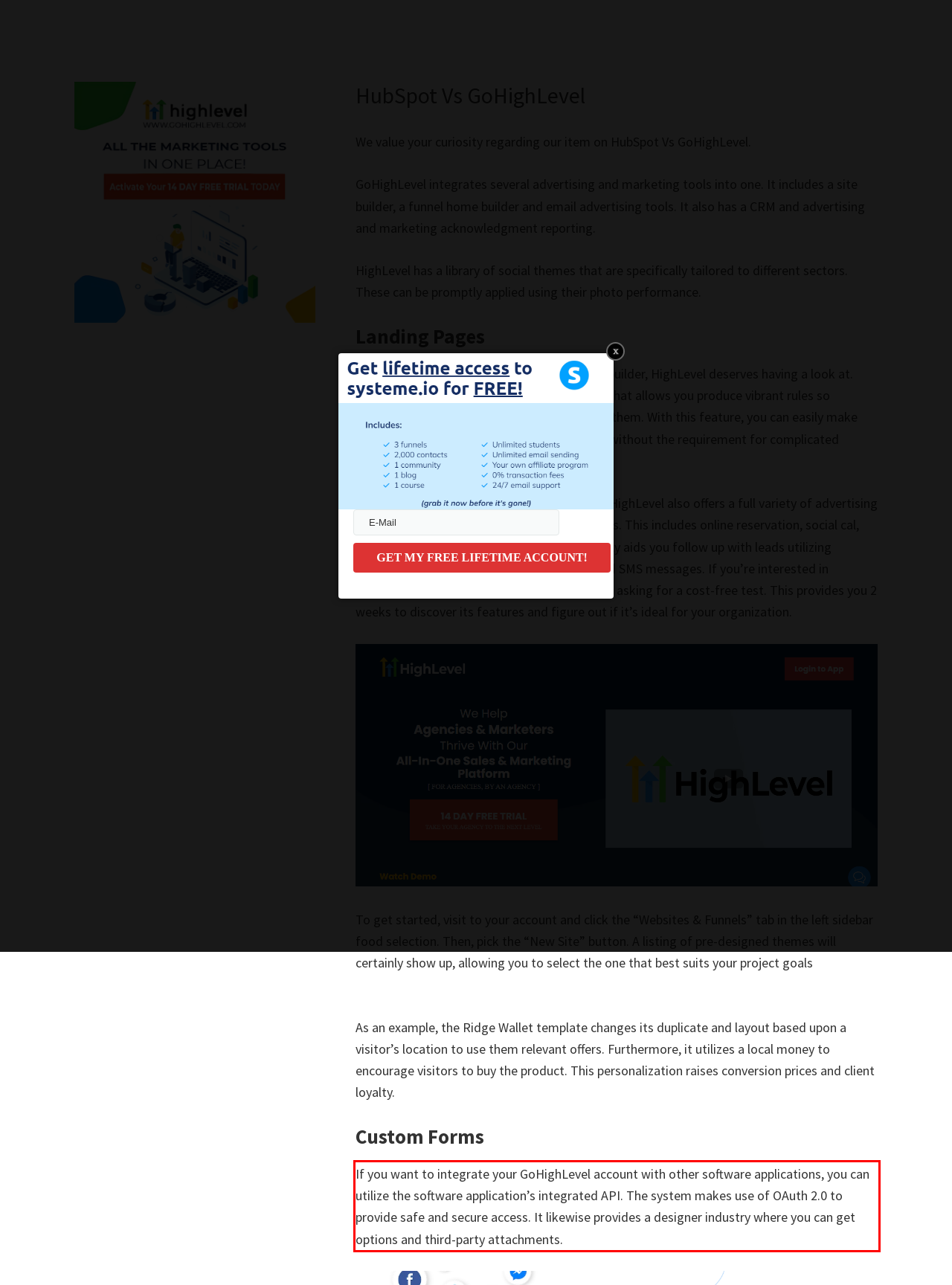Observe the screenshot of the webpage that includes a red rectangle bounding box. Conduct OCR on the content inside this red bounding box and generate the text.

If you want to integrate your GoHighLevel account with other software applications, you can utilize the software application’s integrated API. The system makes use of OAuth 2.0 to provide safe and secure access. It likewise provides a designer industry where you can get options and third-party attachments.